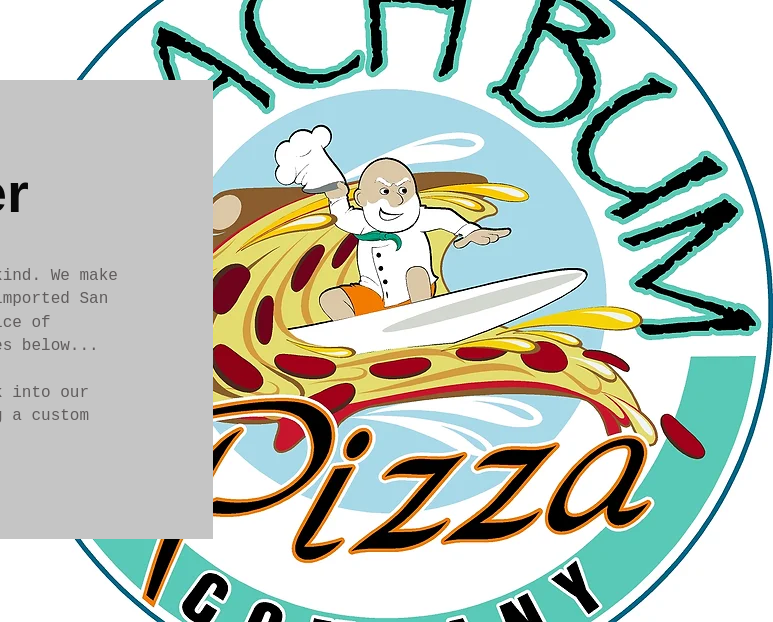Give an elaborate caption for the image.

The image features a vibrant and playful logo for "Beach Bum Pizza Company." At the center, a cheerful chef, characterized by a plump belly and white attire, balances on a surfboard while skillfully tossing a large quantity of colorful, delicious pizza toppings—likely pepperoni and cheese—into the air. The background is a bright blue circle, which enhances the festive and tropical vibe. Surrounding this central figure, the words "Beach Bum" are written in an energetic green script, while "Pizza" is prominently displayed in a bold, black font that emphasizes the company's focus. The logo captures the fun and spirited essence of outdoor eating and beachside dining, inviting customers to indulge in unique pizza experiences made with high-quality ingredients, including imported San Marzano tomatoes.